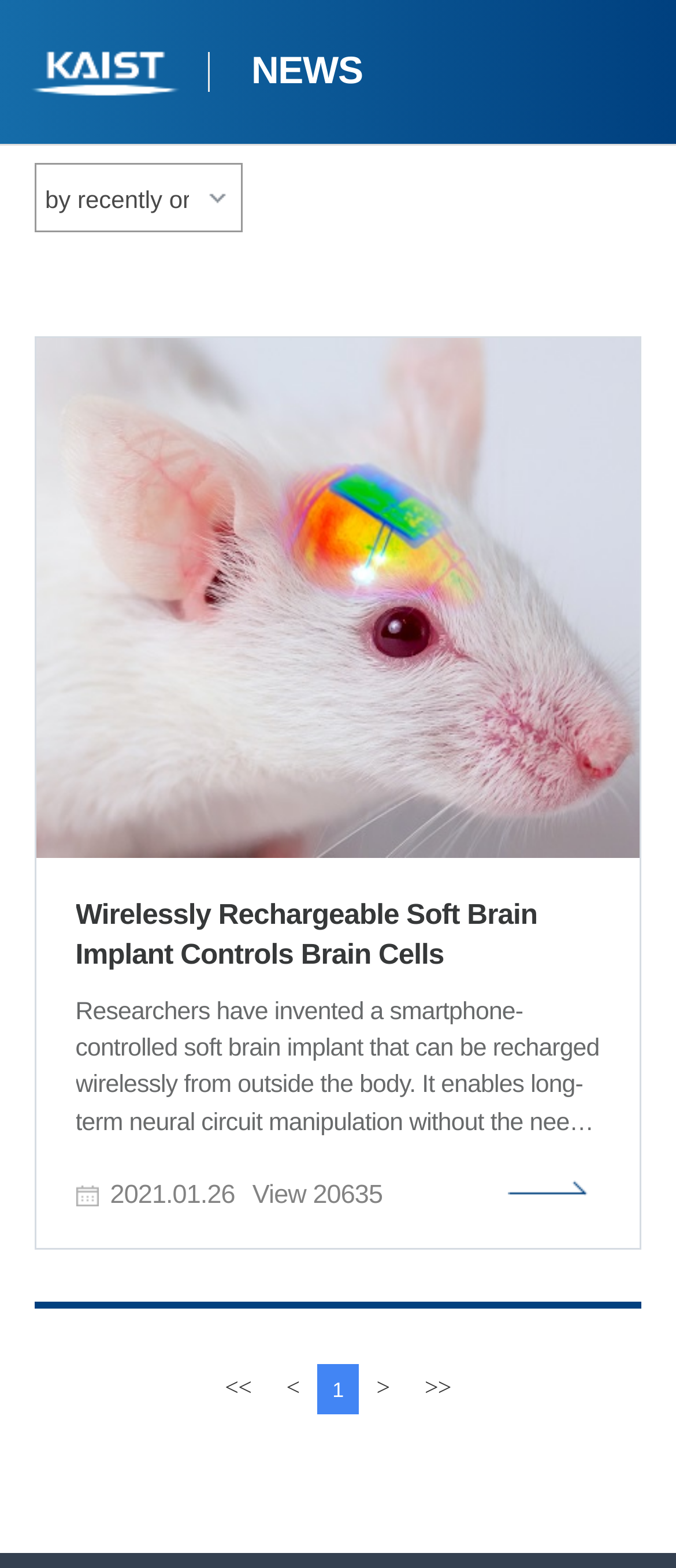Locate the bounding box coordinates of the area where you should click to accomplish the instruction: "search for news".

[0.051, 0.103, 0.359, 0.148]